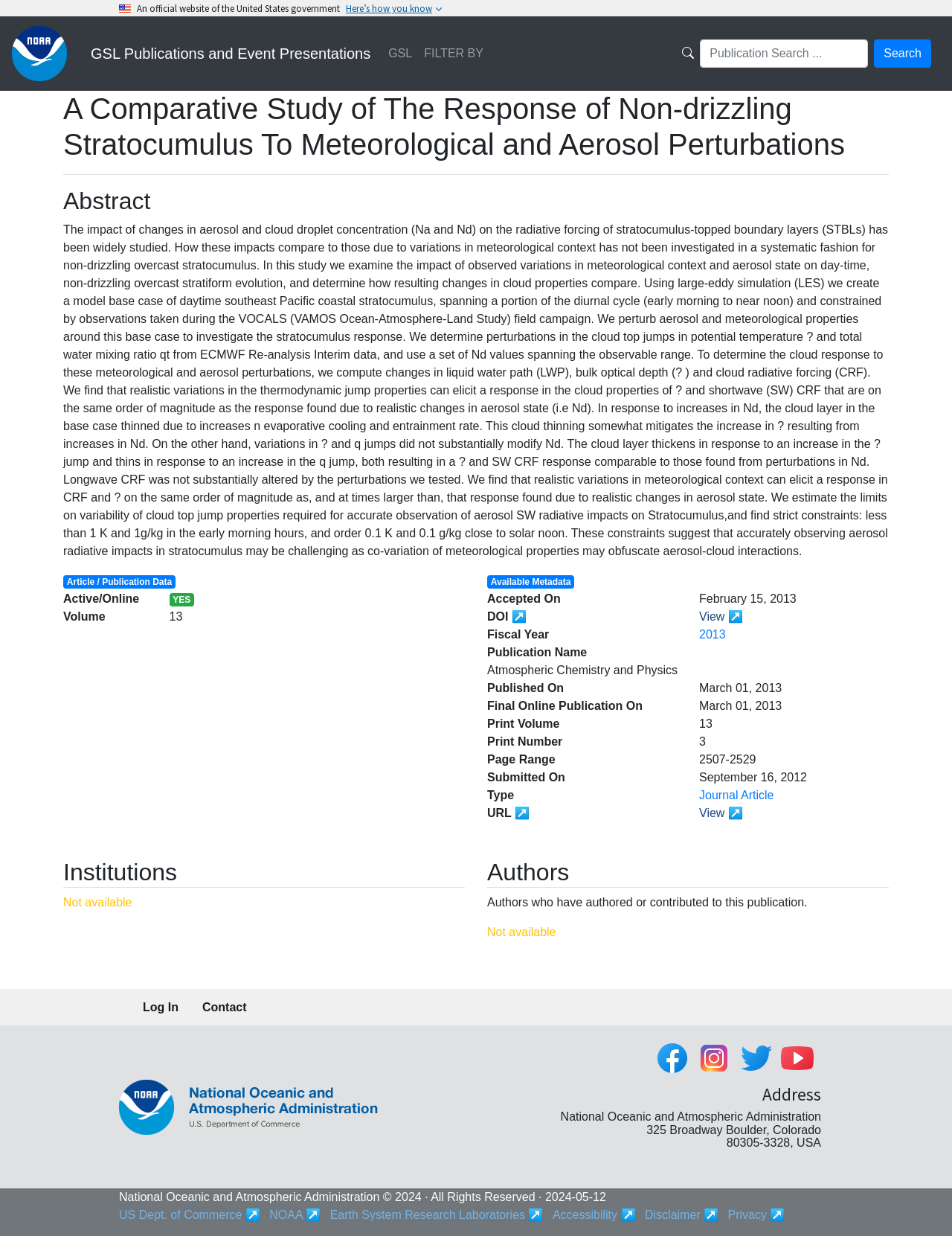Answer the question using only a single word or phrase: 
What is the DOI of the publication?

Not provided